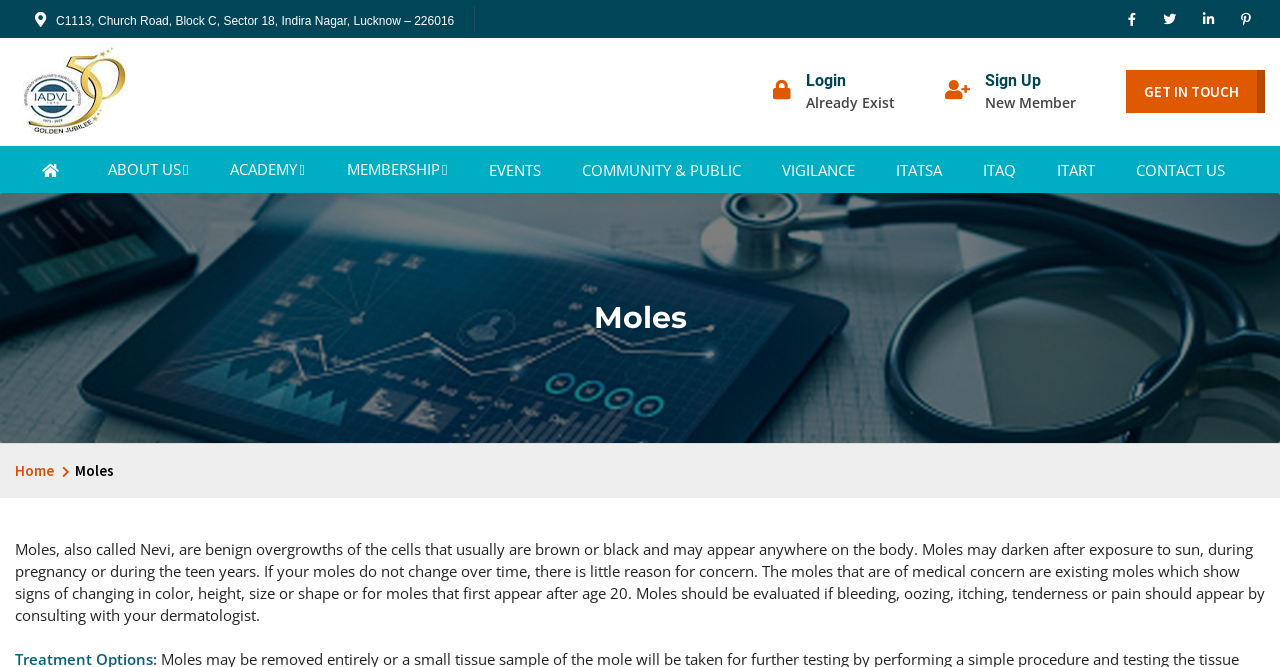Answer this question using a single word or a brief phrase:
What is the address of the organization?

C1113, Church Road, Block C, Sector 18, Indira Nagar, Lucknow – 226016